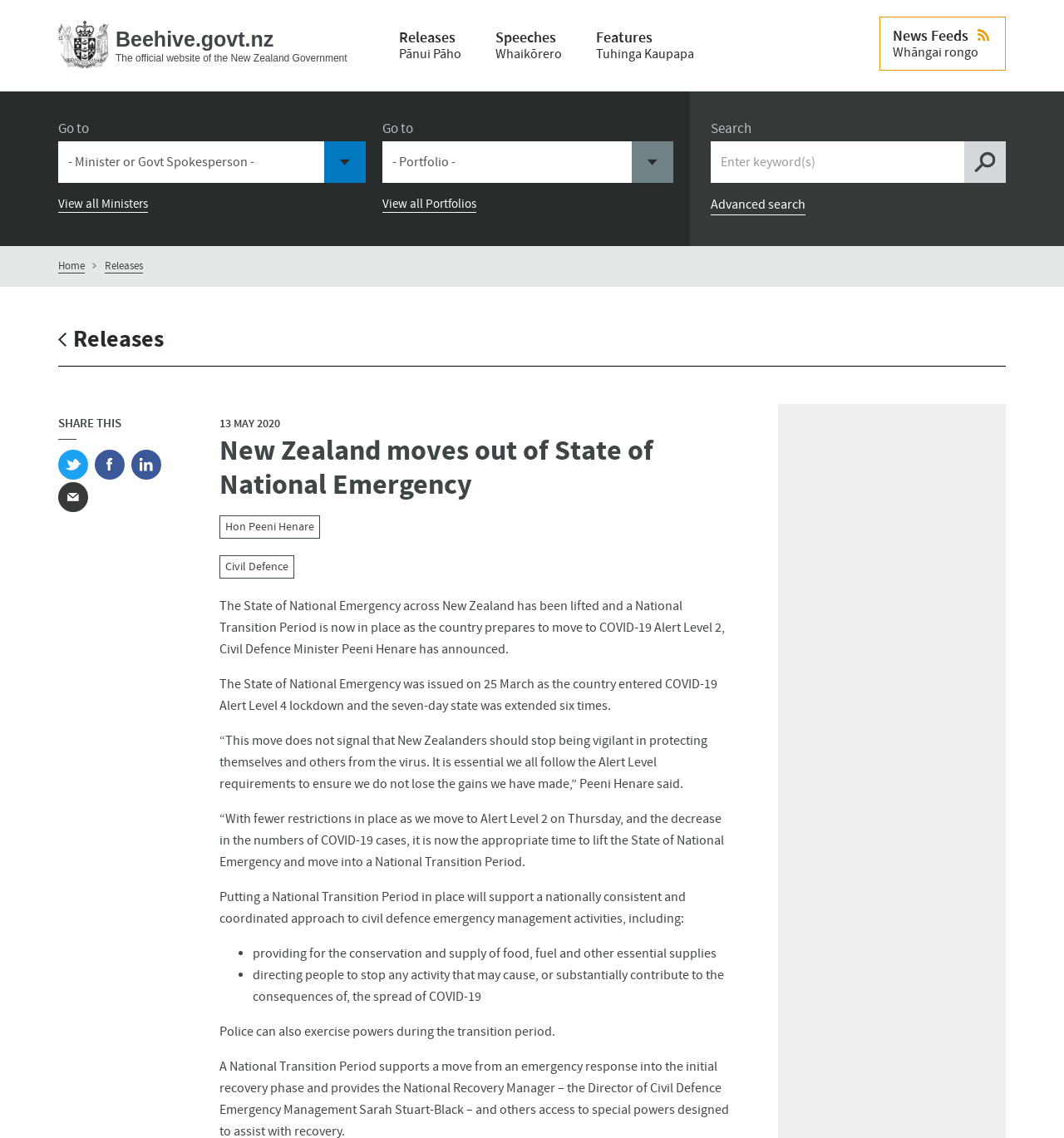Please provide the bounding box coordinates for the element that needs to be clicked to perform the instruction: "Share on Twitter". The coordinates must consist of four float numbers between 0 and 1, formatted as [left, top, right, bottom].

[0.055, 0.396, 0.083, 0.422]